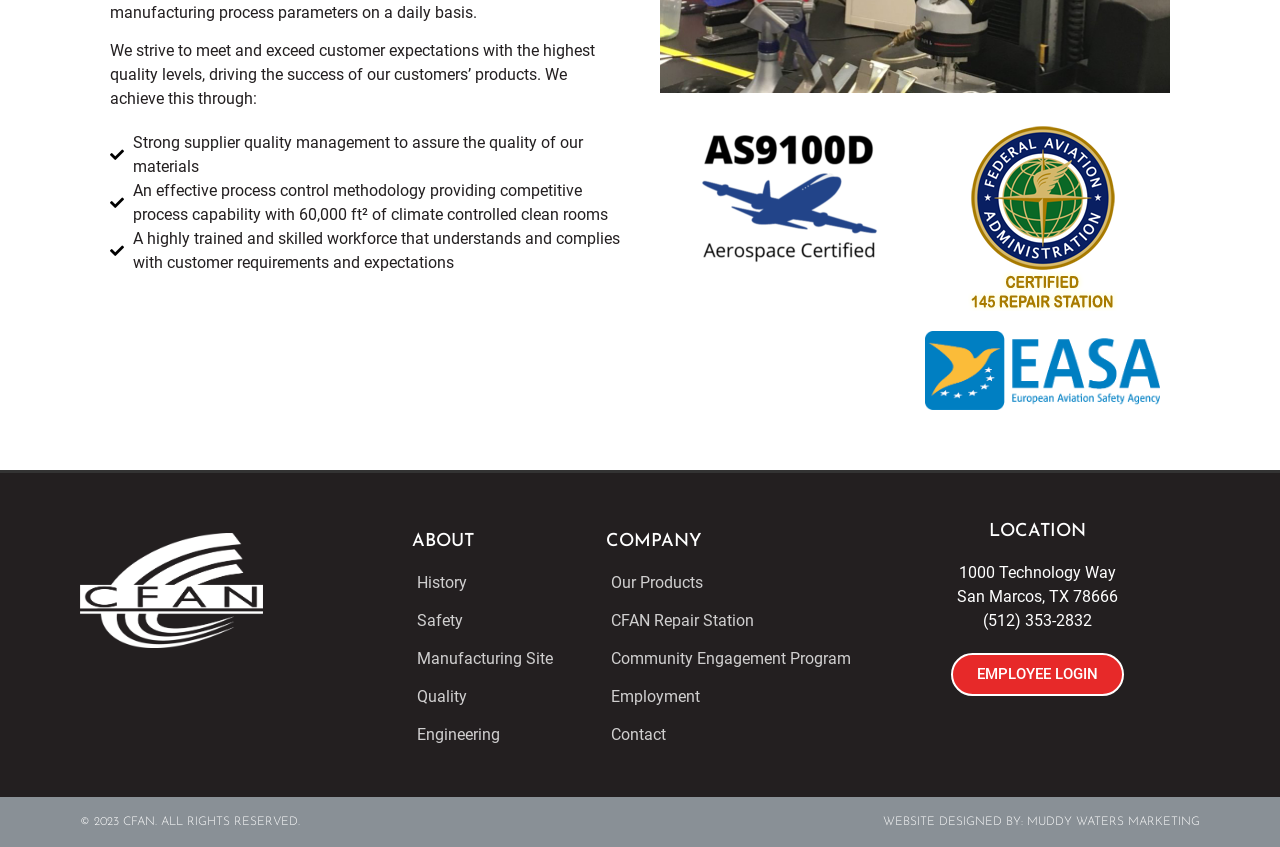Highlight the bounding box coordinates of the element that should be clicked to carry out the following instruction: "Click the 'C-Fan logo with transparency in white'". The coordinates must be given as four float numbers ranging from 0 to 1, i.e., [left, top, right, bottom].

[0.062, 0.629, 0.205, 0.765]